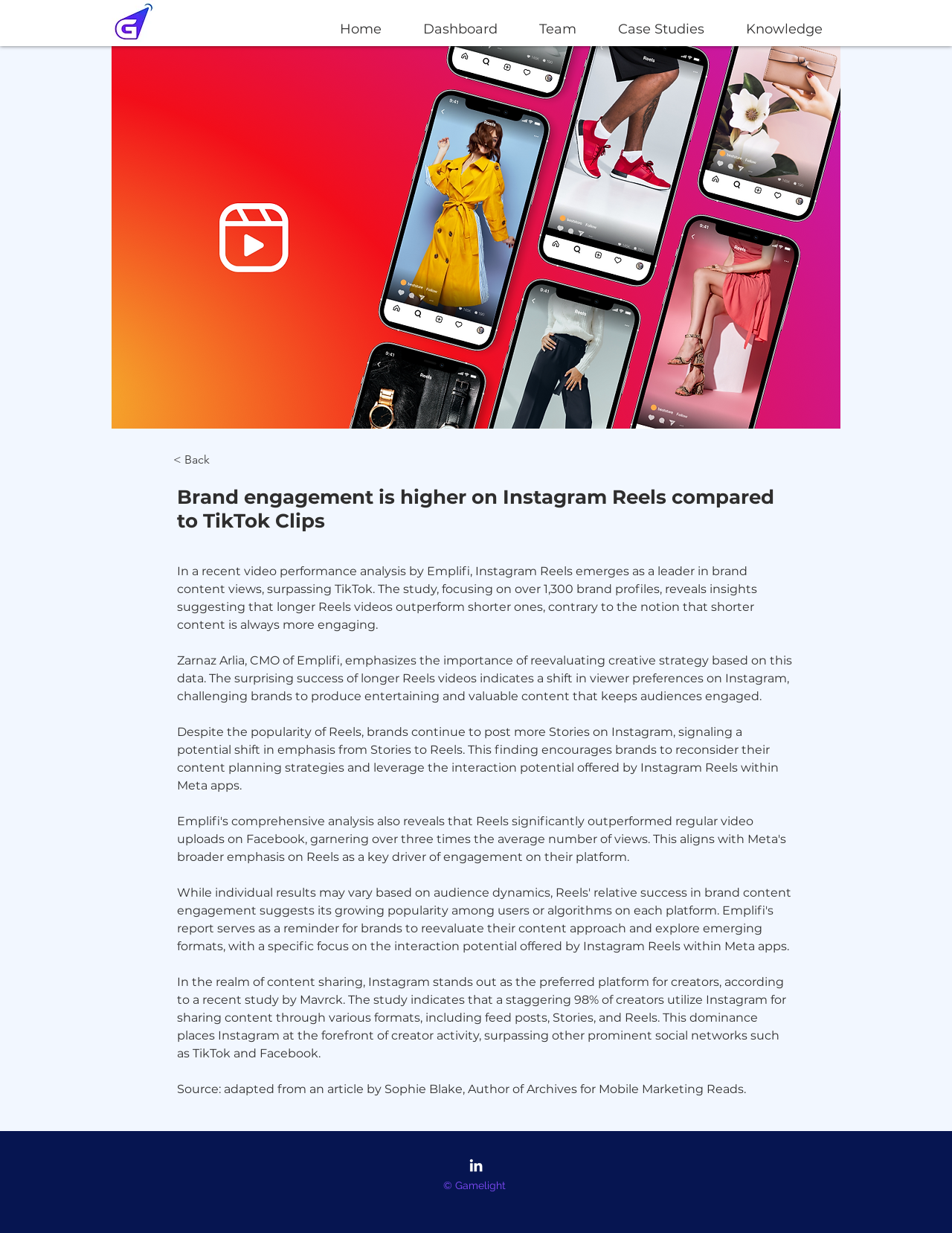Determine the bounding box for the UI element described here: "< Back".

[0.182, 0.361, 0.268, 0.385]